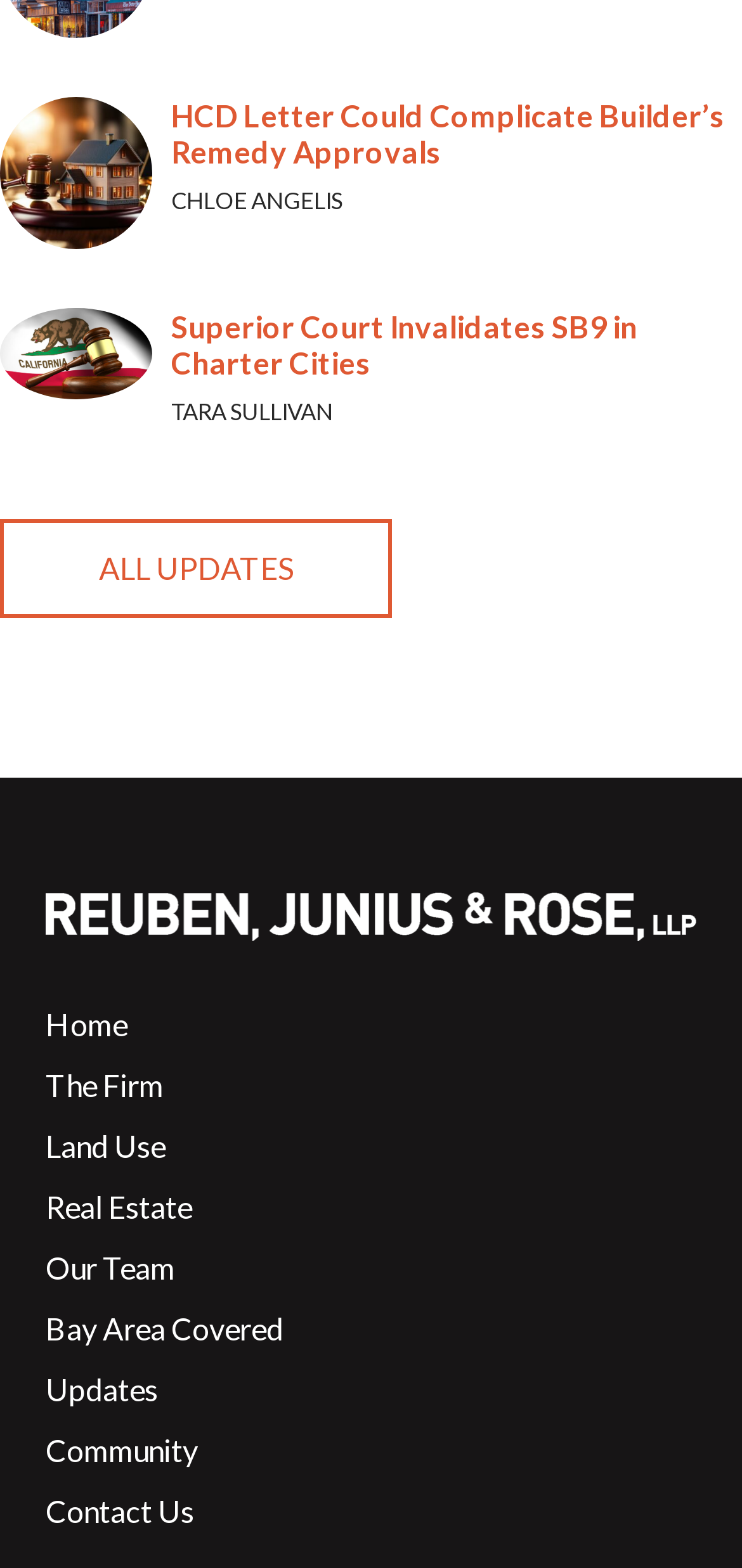Locate the bounding box coordinates of the clickable region to complete the following instruction: "contact us."

[0.062, 0.952, 0.938, 0.976]